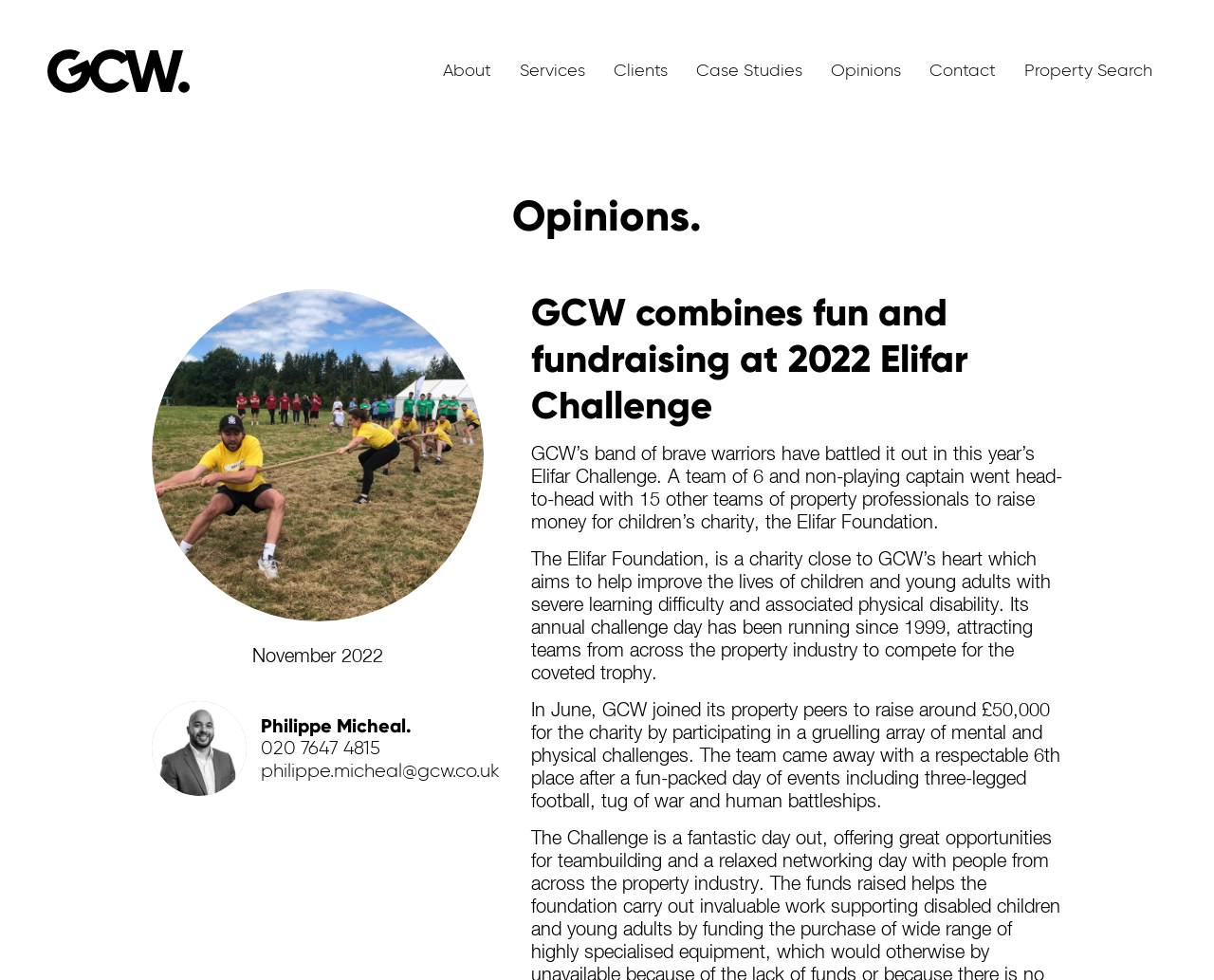Please respond to the question with a concise word or phrase:
How many teams participated in the Elifar Challenge?

16